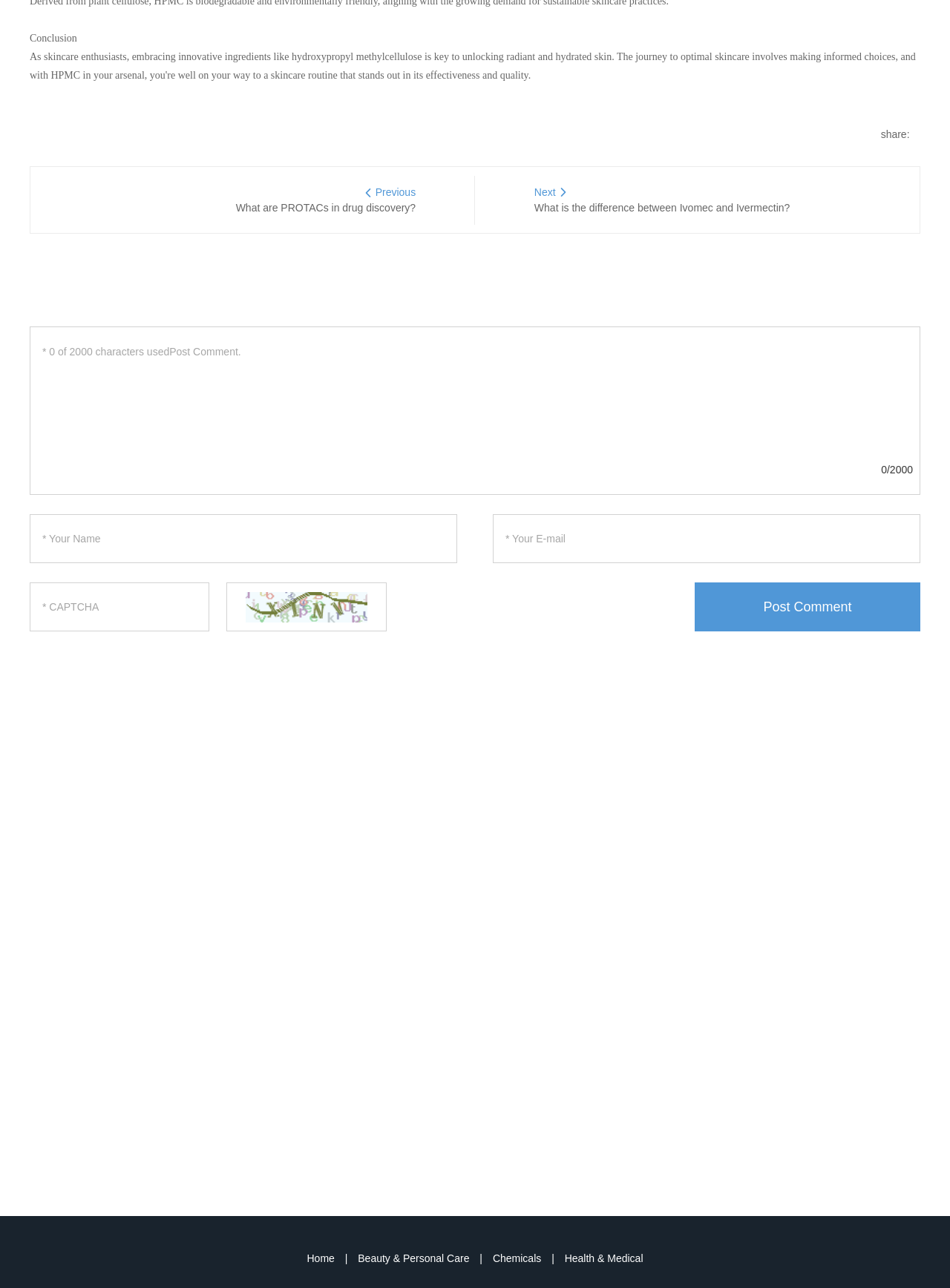Please find the bounding box for the UI element described by: "Health & Medical".

[0.594, 0.973, 0.677, 0.982]